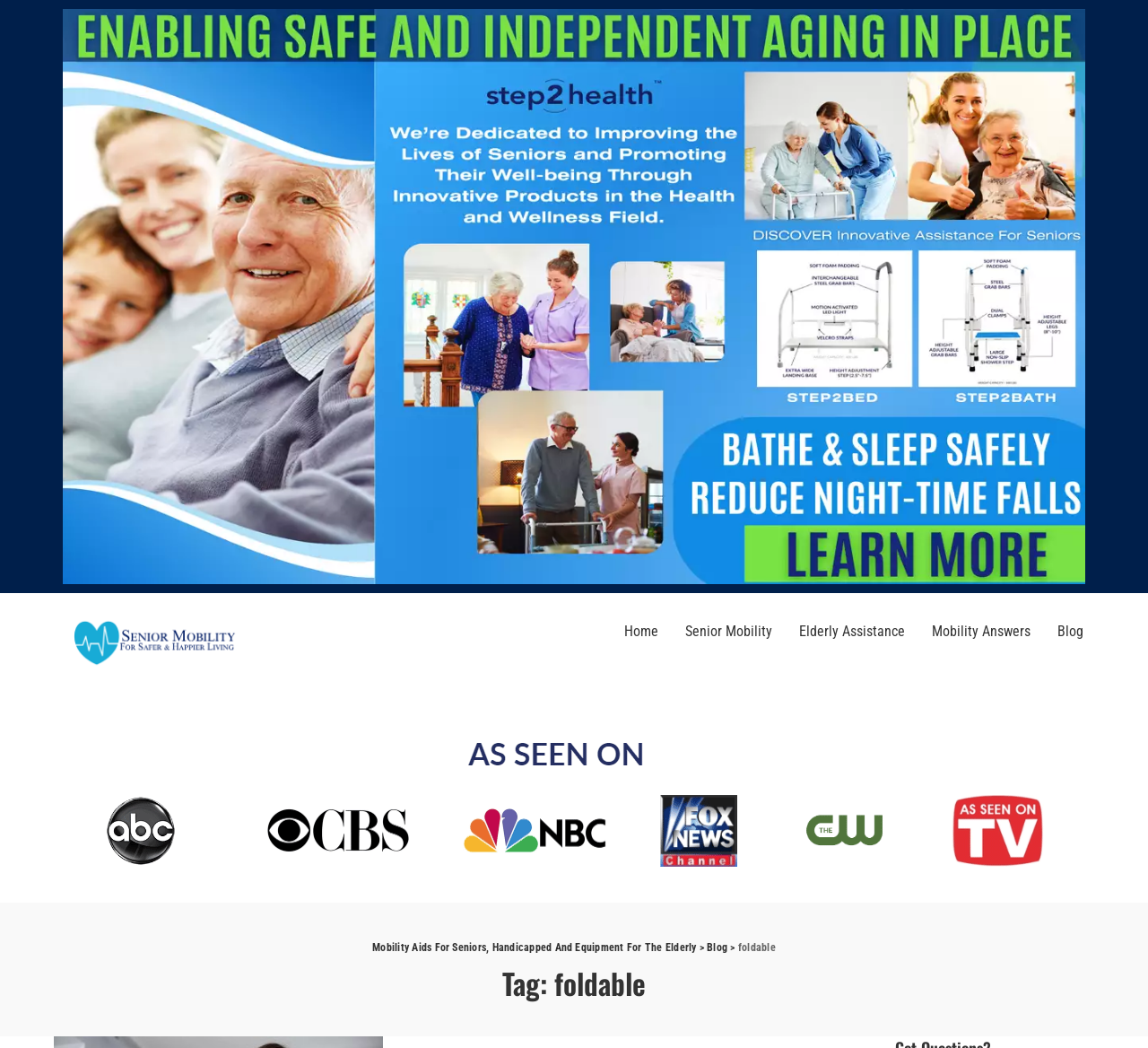Use a single word or phrase to answer the question: 
How many main navigation links are there?

5